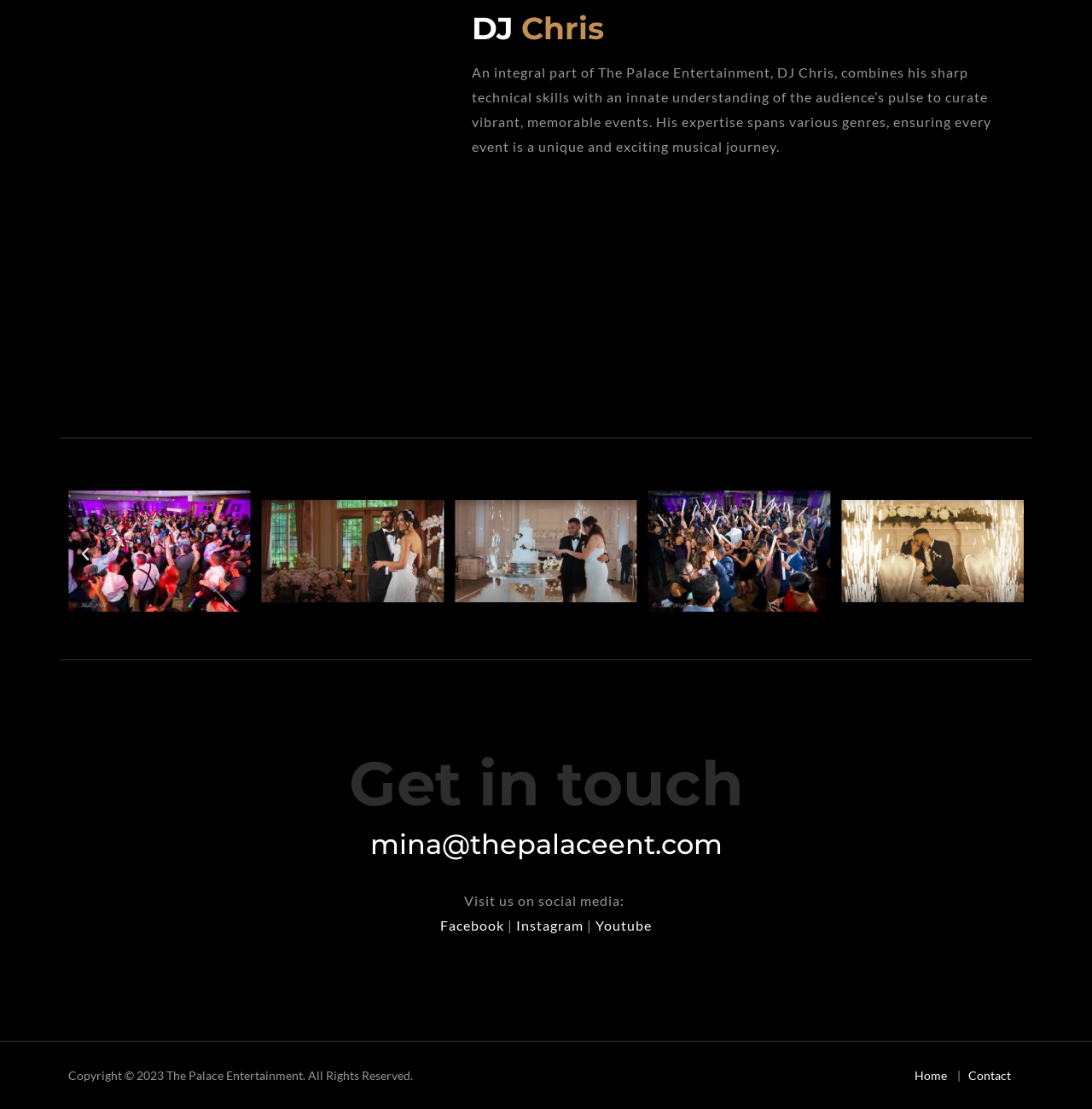What is the name of the DJ?
Can you provide a detailed and comprehensive answer to the question?

The name of the DJ can be found in the heading element at the top of the webpage, which reads 'DJ Chris'.